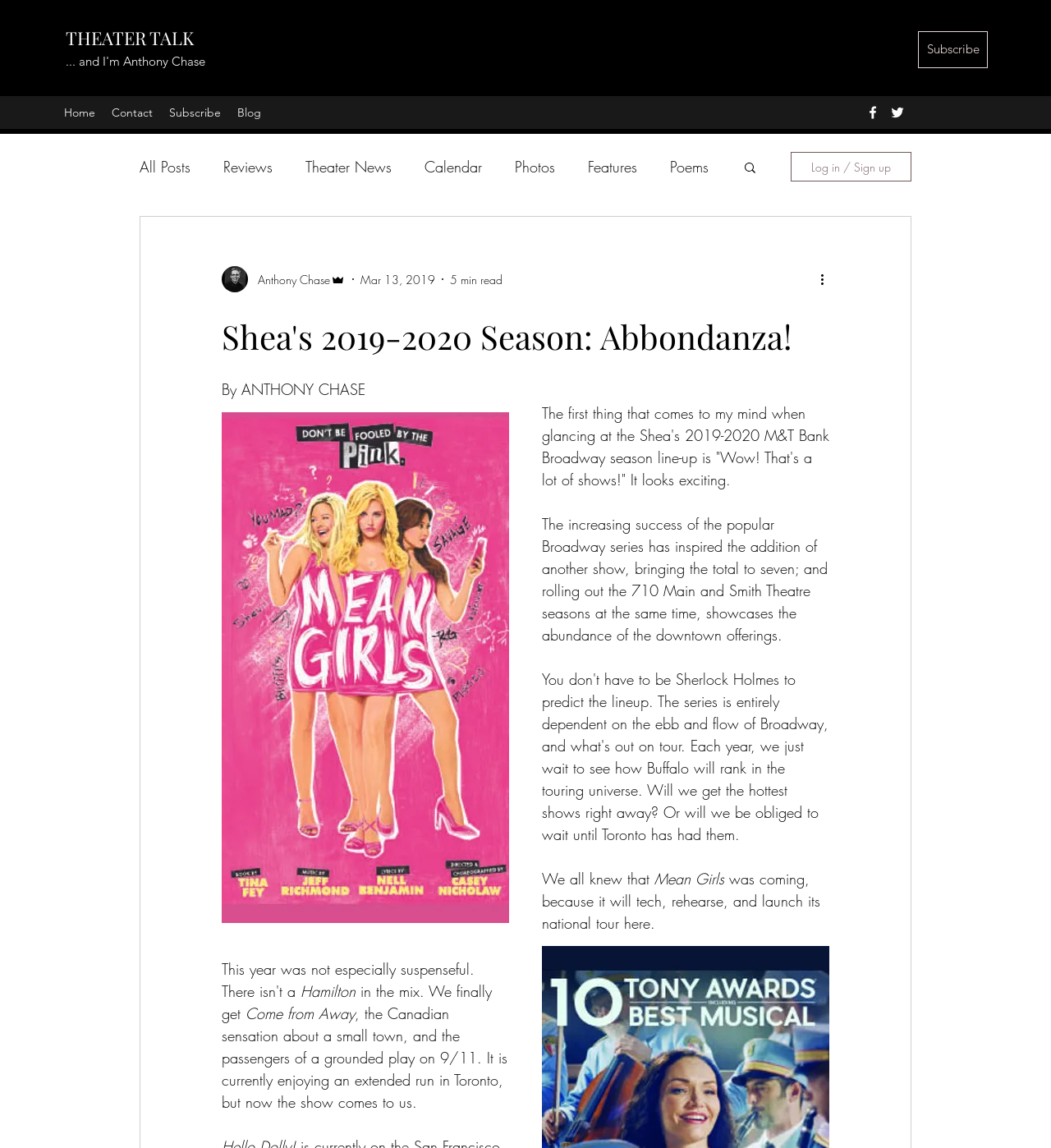Highlight the bounding box of the UI element that corresponds to this description: "Poems".

[0.638, 0.137, 0.674, 0.154]